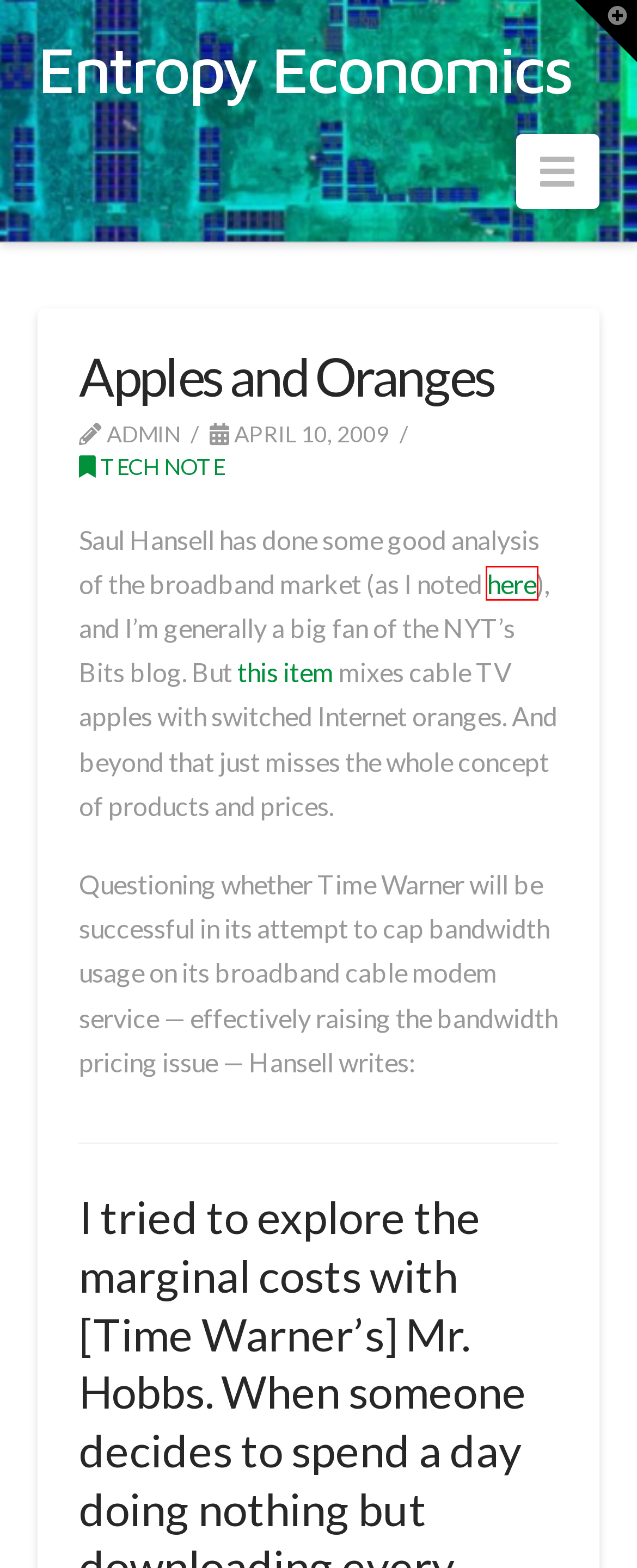Given a screenshot of a webpage with a red bounding box, please pick the webpage description that best fits the new webpage after clicking the element inside the bounding box. Here are the candidates:
A. January 2021 | Entropy Economics
B. November 2011 | Entropy Economics
C. Tech Note | Entropy Economics
D. The Microchip Renaissance Needs More Than Money | Entropy Economics
E. April 2010 | Entropy Economics
F. Entropy Economics | Global Innovation + Technology Research
G. Rare reason in the broadband debate |
H. January 2017 | Entropy Economics

G